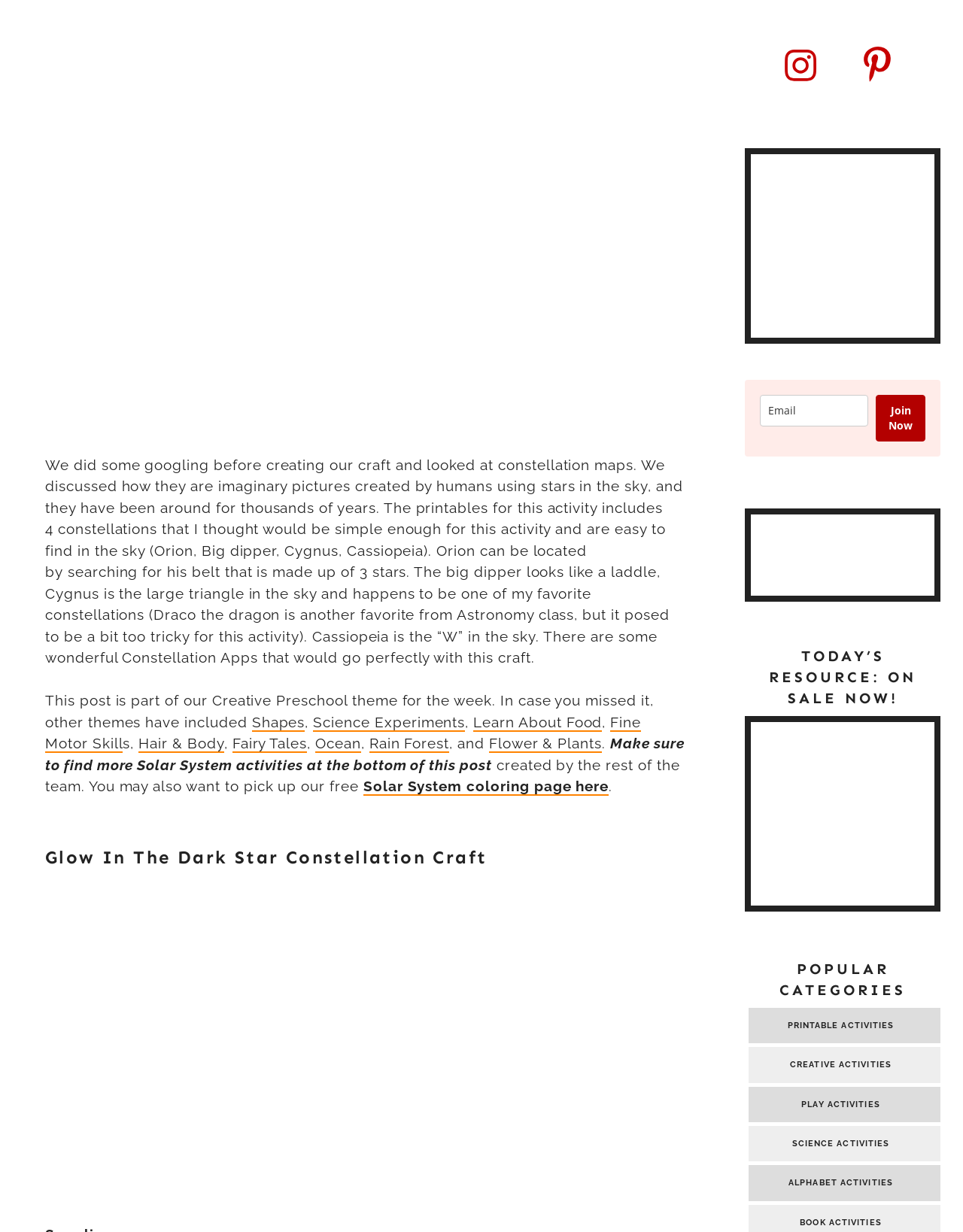Provide a brief response in the form of a single word or phrase:
How many constellations are included in the printables?

4